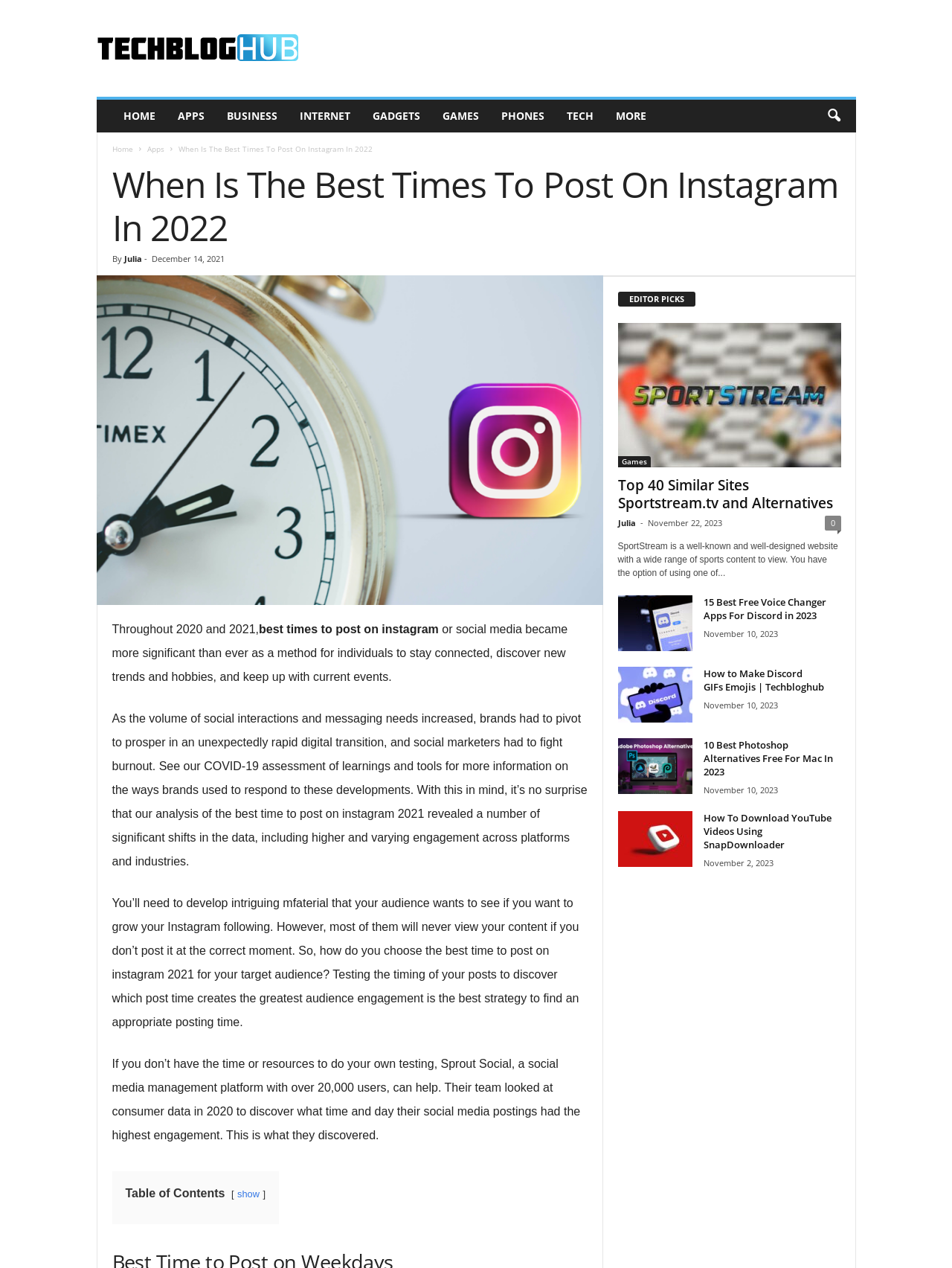Identify the bounding box coordinates of the element that should be clicked to fulfill this task: "Click on the 'best times to post on instagram' link". The coordinates should be provided as four float numbers between 0 and 1, i.e., [left, top, right, bottom].

[0.102, 0.217, 0.634, 0.477]